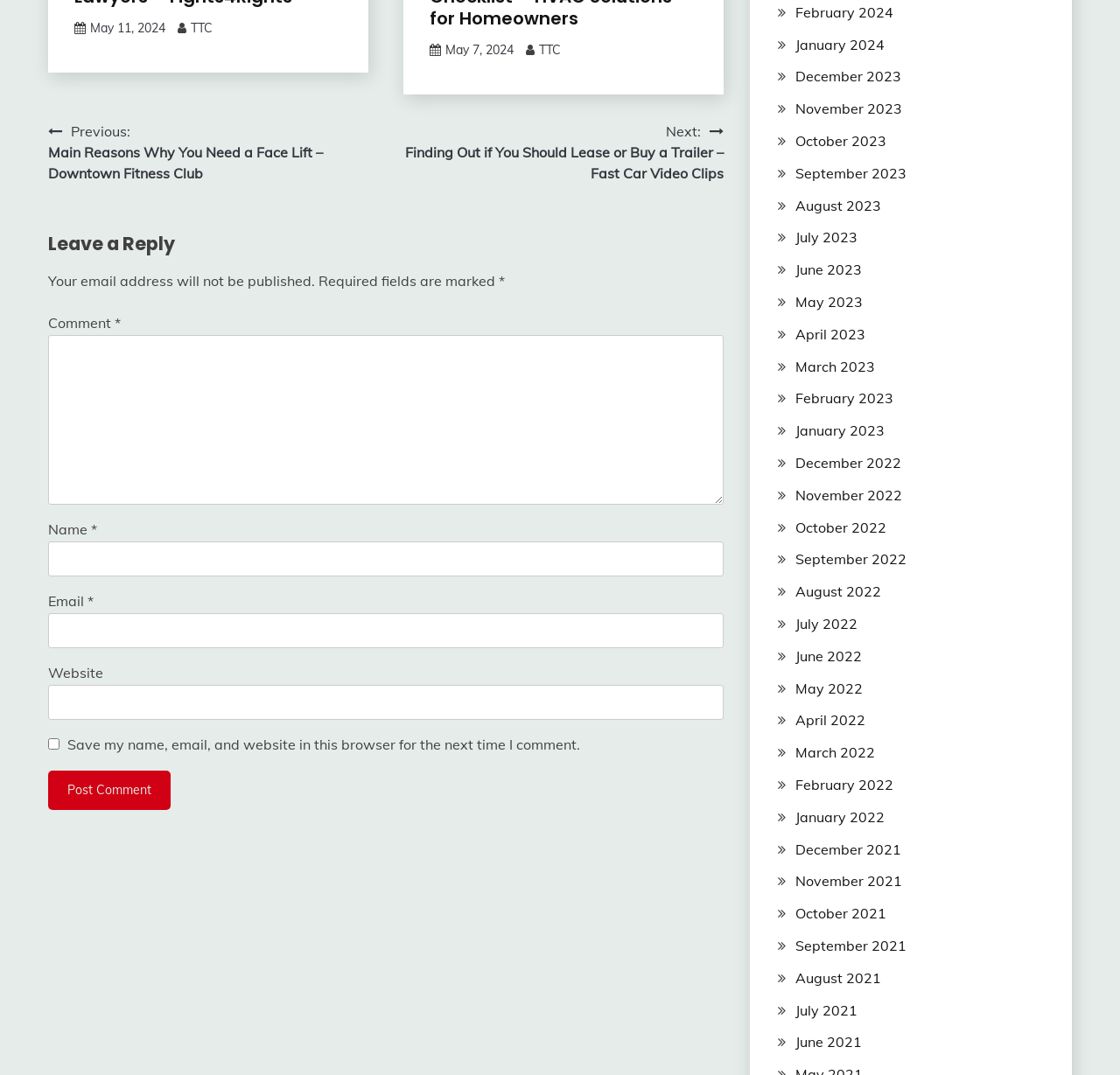Find the bounding box coordinates of the element to click in order to complete this instruction: "Click on the 'Post Comment' button". The bounding box coordinates must be four float numbers between 0 and 1, denoted as [left, top, right, bottom].

[0.043, 0.717, 0.152, 0.754]